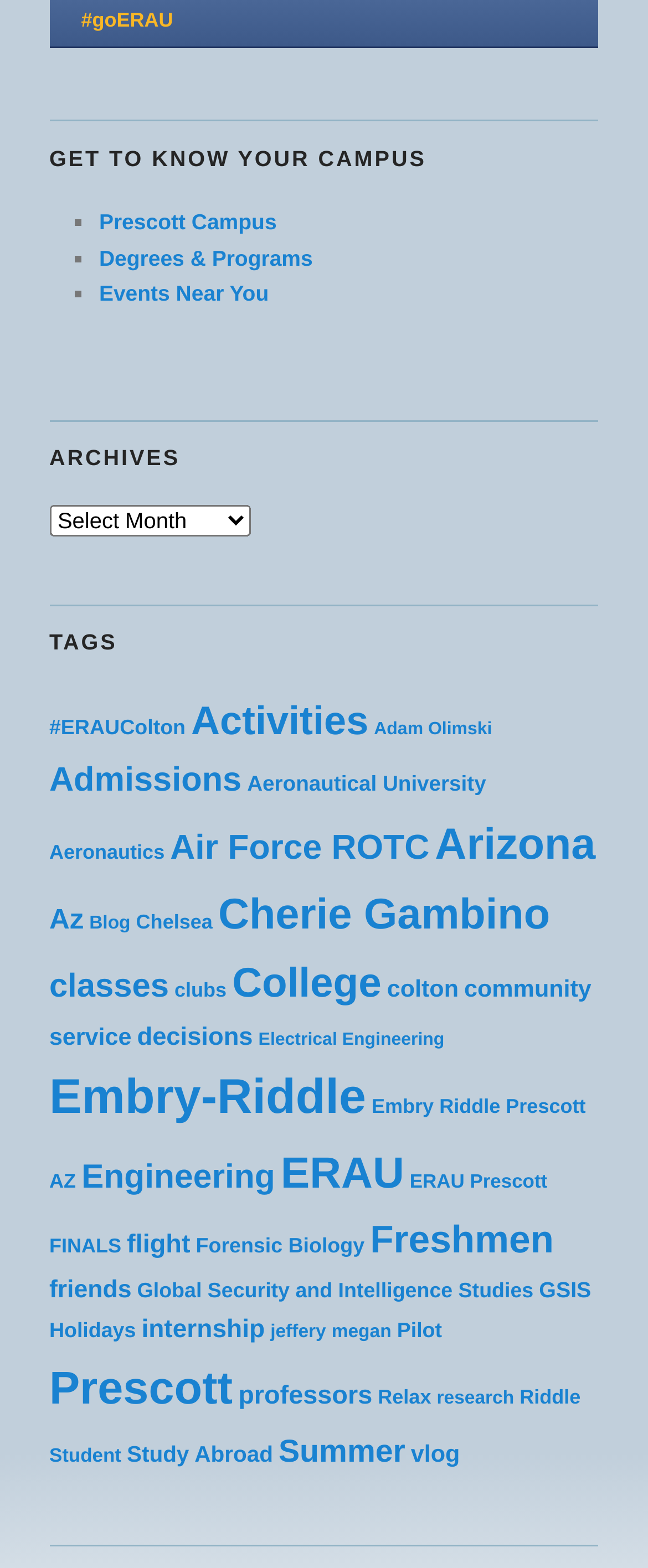Locate the bounding box coordinates of the item that should be clicked to fulfill the instruction: "View posts tagged with 'ERAUColton'".

[0.076, 0.457, 0.286, 0.472]